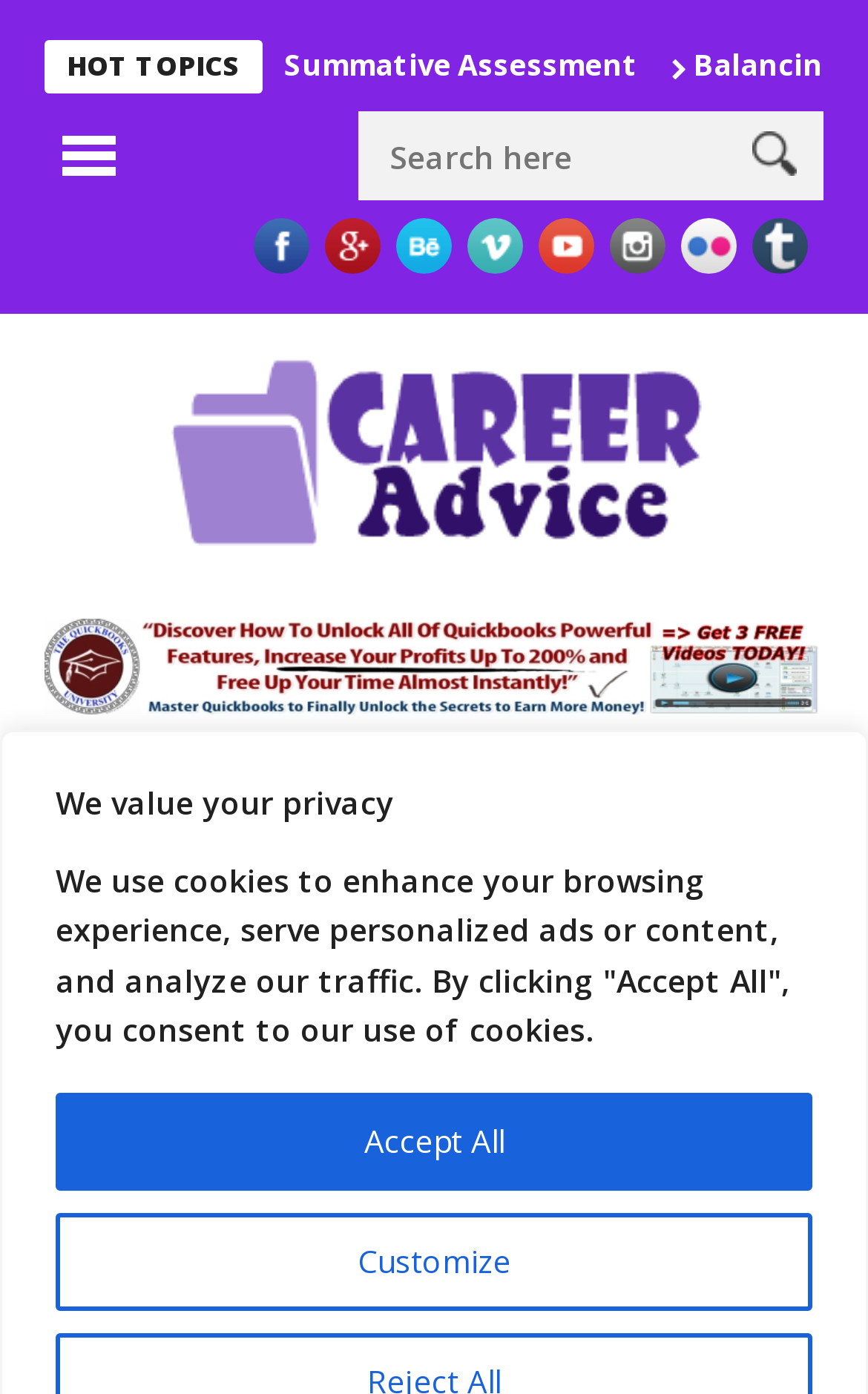Analyze the image and provide a detailed answer to the question: What is the function of the 'Customize' button?

The 'Customize' button is located near the 'Accept All' button, which suggests that it is related to cookie settings. It is likely that the 'Customize' button allows users to customize their cookie preferences.